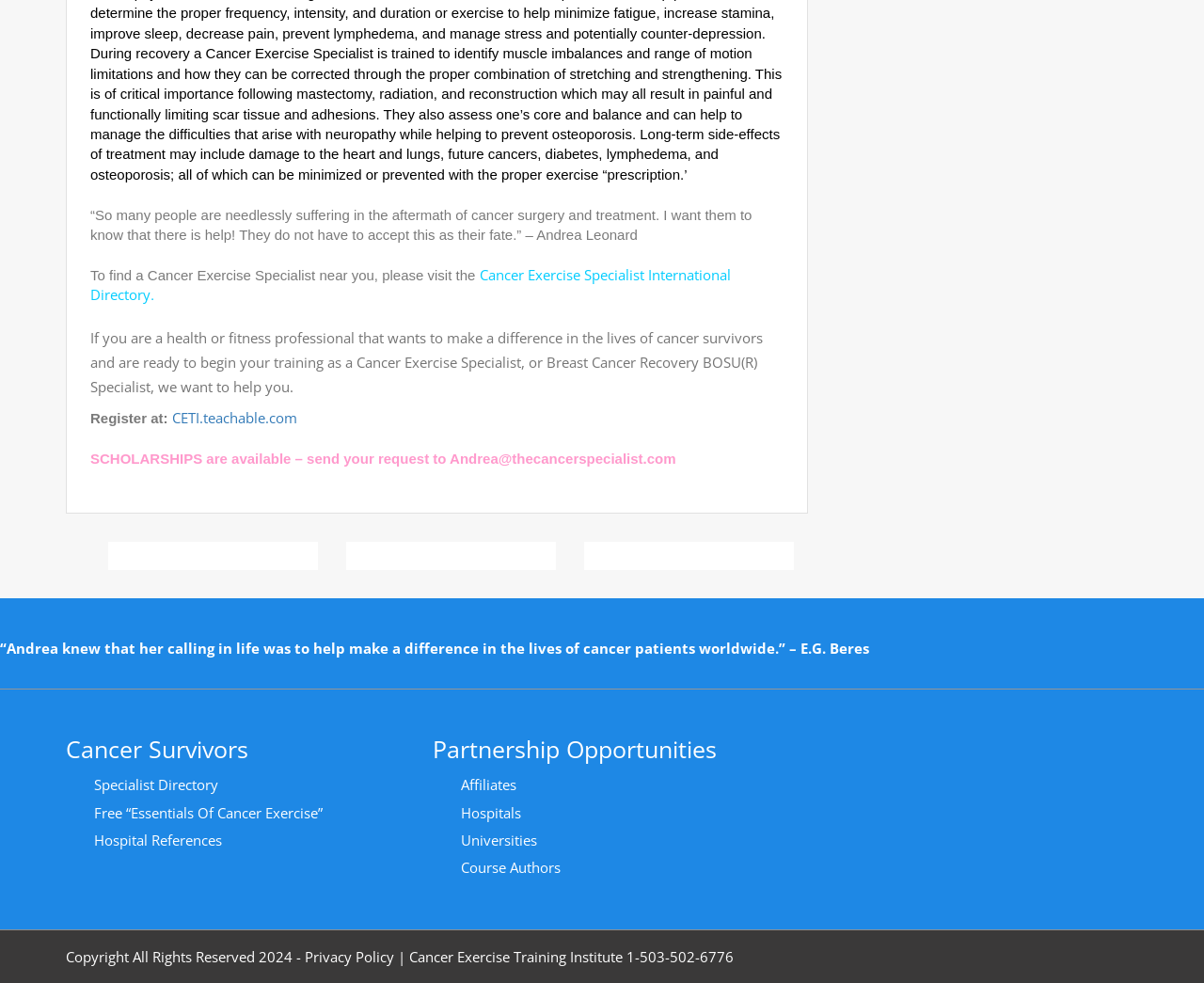Highlight the bounding box coordinates of the element you need to click to perform the following instruction: "Register for training."

[0.143, 0.416, 0.247, 0.435]